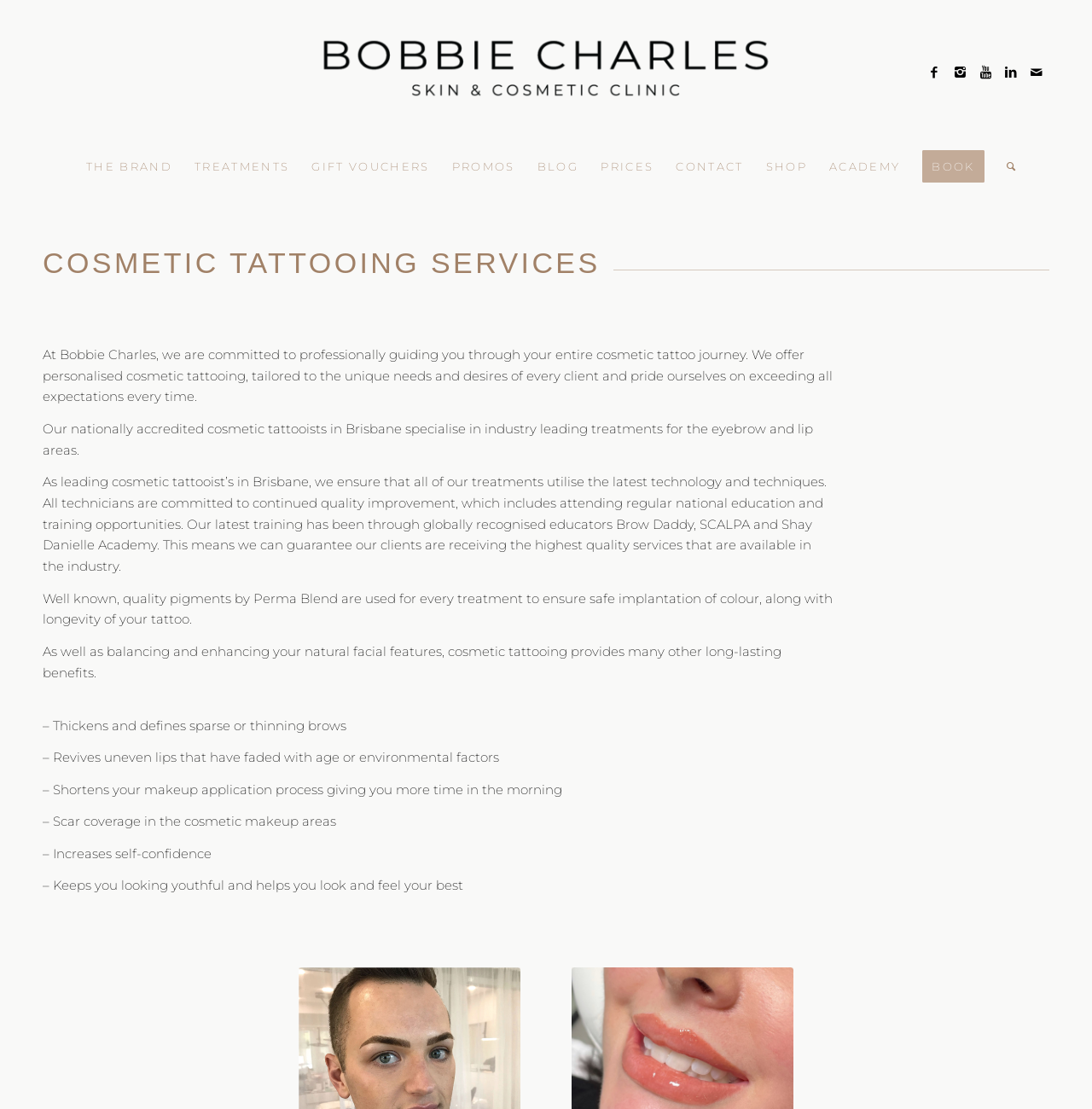Determine the bounding box coordinates of the clickable region to execute the instruction: "Click on the Facebook link". The coordinates should be four float numbers between 0 and 1, denoted as [left, top, right, bottom].

[0.844, 0.054, 0.867, 0.077]